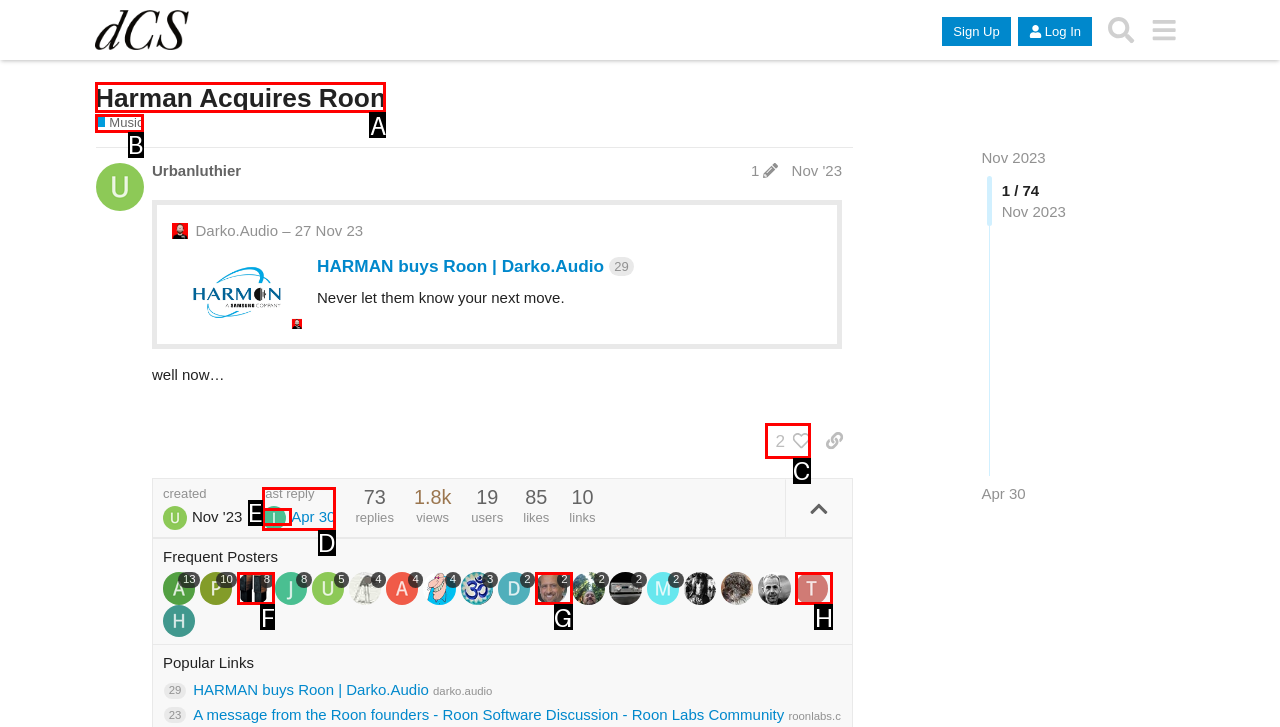Pick the right letter to click to achieve the task: Like the post
Answer with the letter of the correct option directly.

C